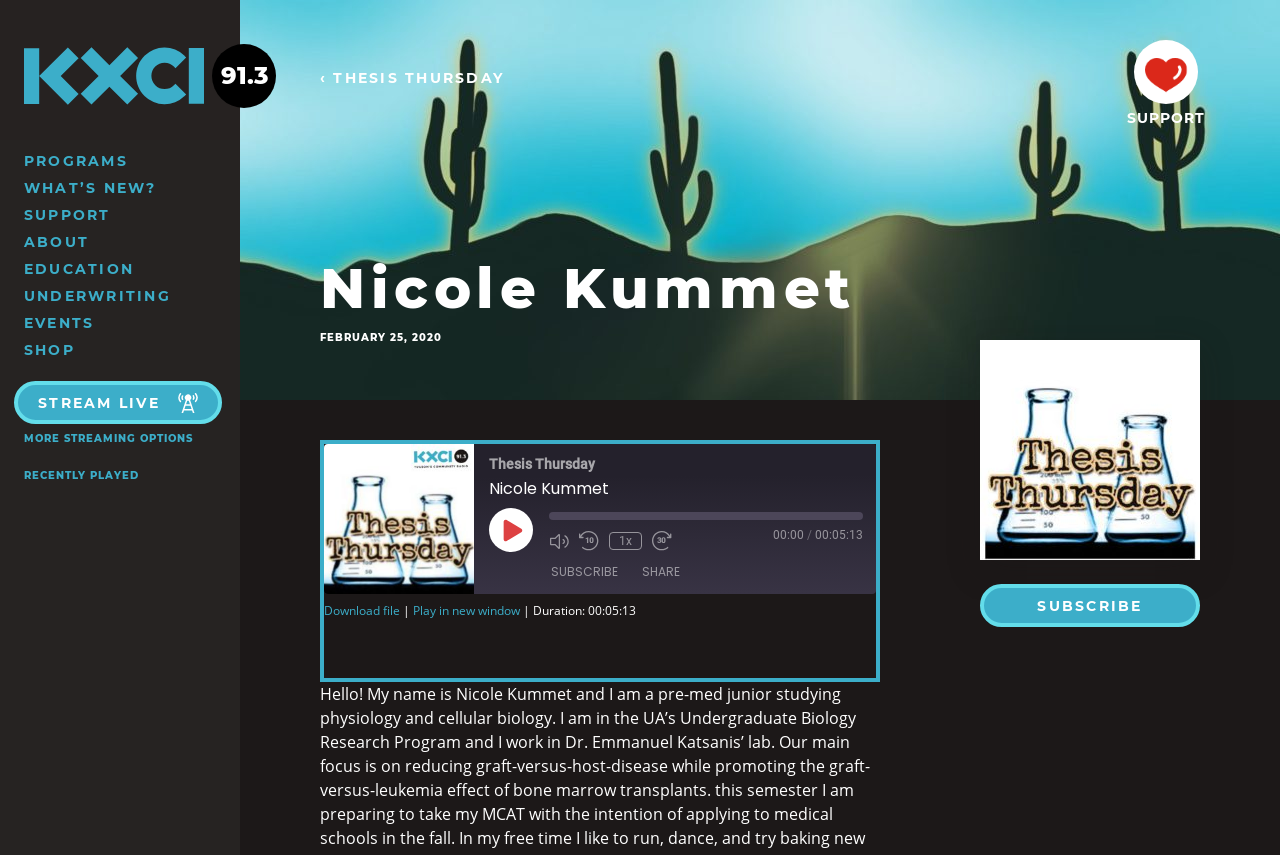Please reply with a single word or brief phrase to the question: 
What is the purpose of the 'Subscribe' button?

To subscribe to the podcast